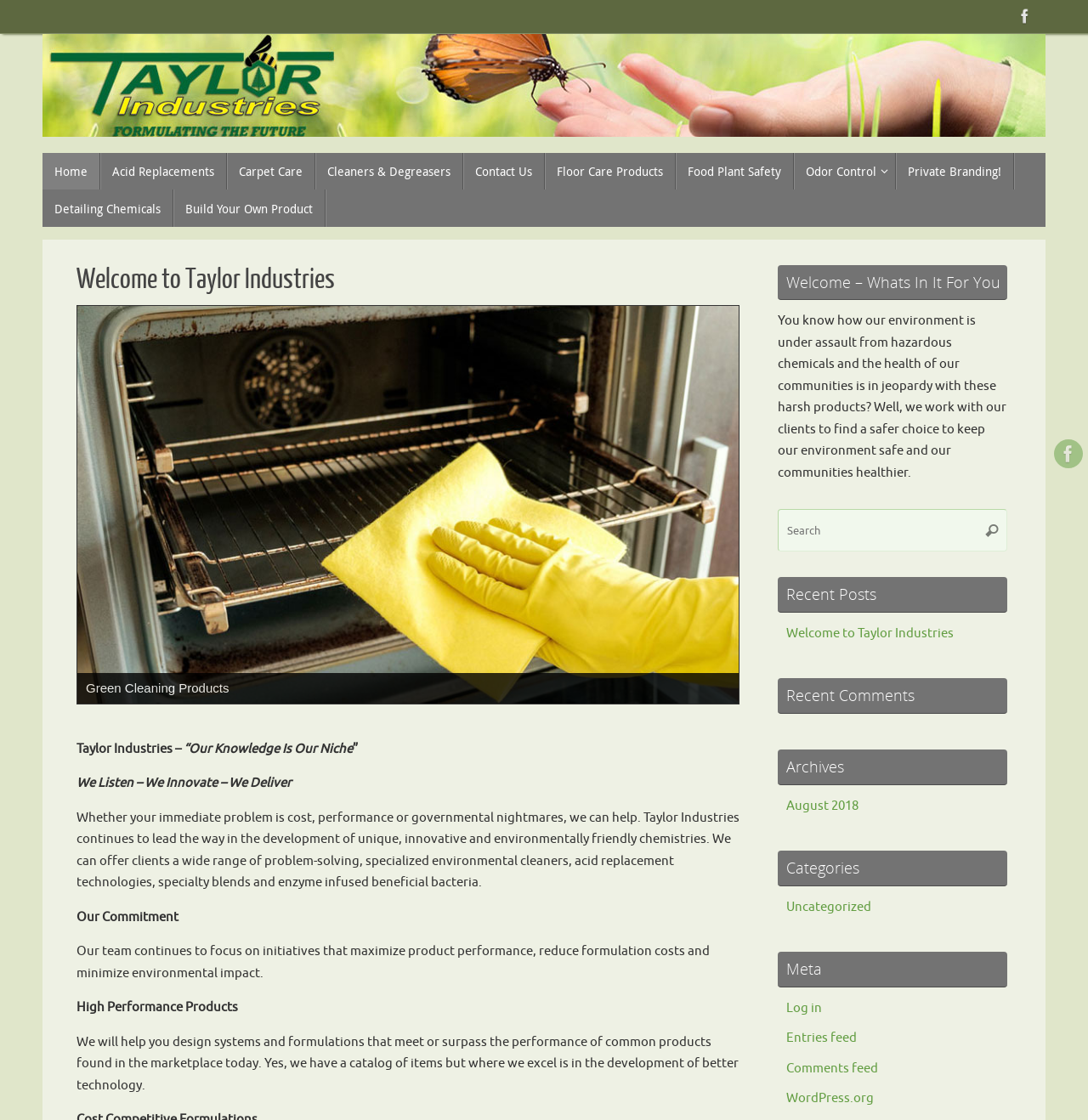Given the element description Next, predict the bounding box coordinates for the UI element in the webpage screenshot. The format should be (top-left x, top-left y, bottom-right x, bottom-right y), and the values should be between 0 and 1.

[0.691, 0.605, 0.718, 0.62]